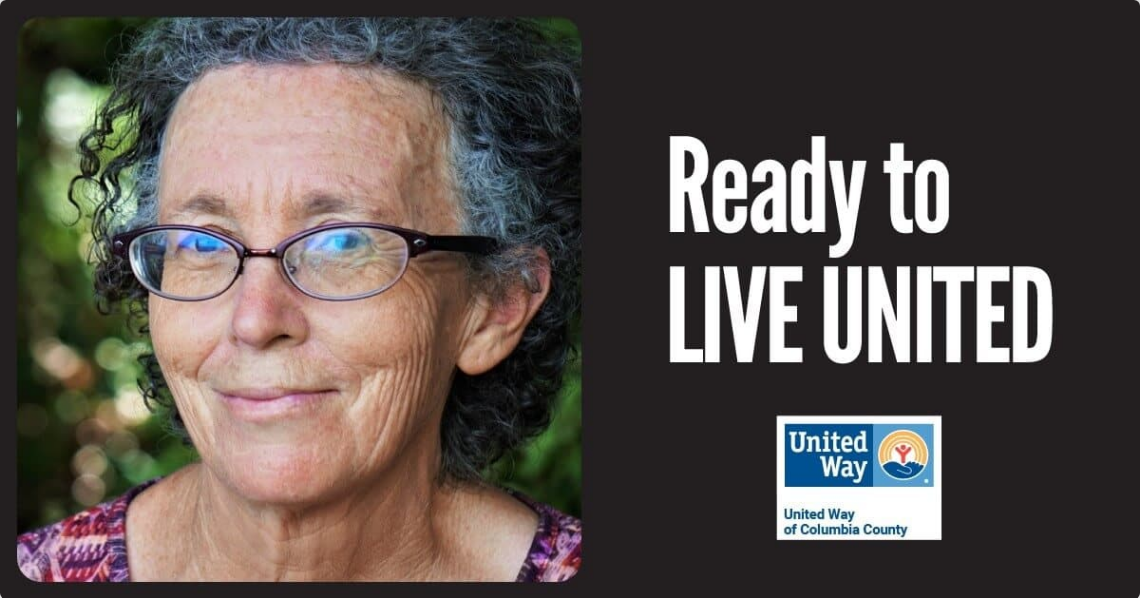Answer the following in one word or a short phrase: 
What is the color of the text on the right side of the image?

white